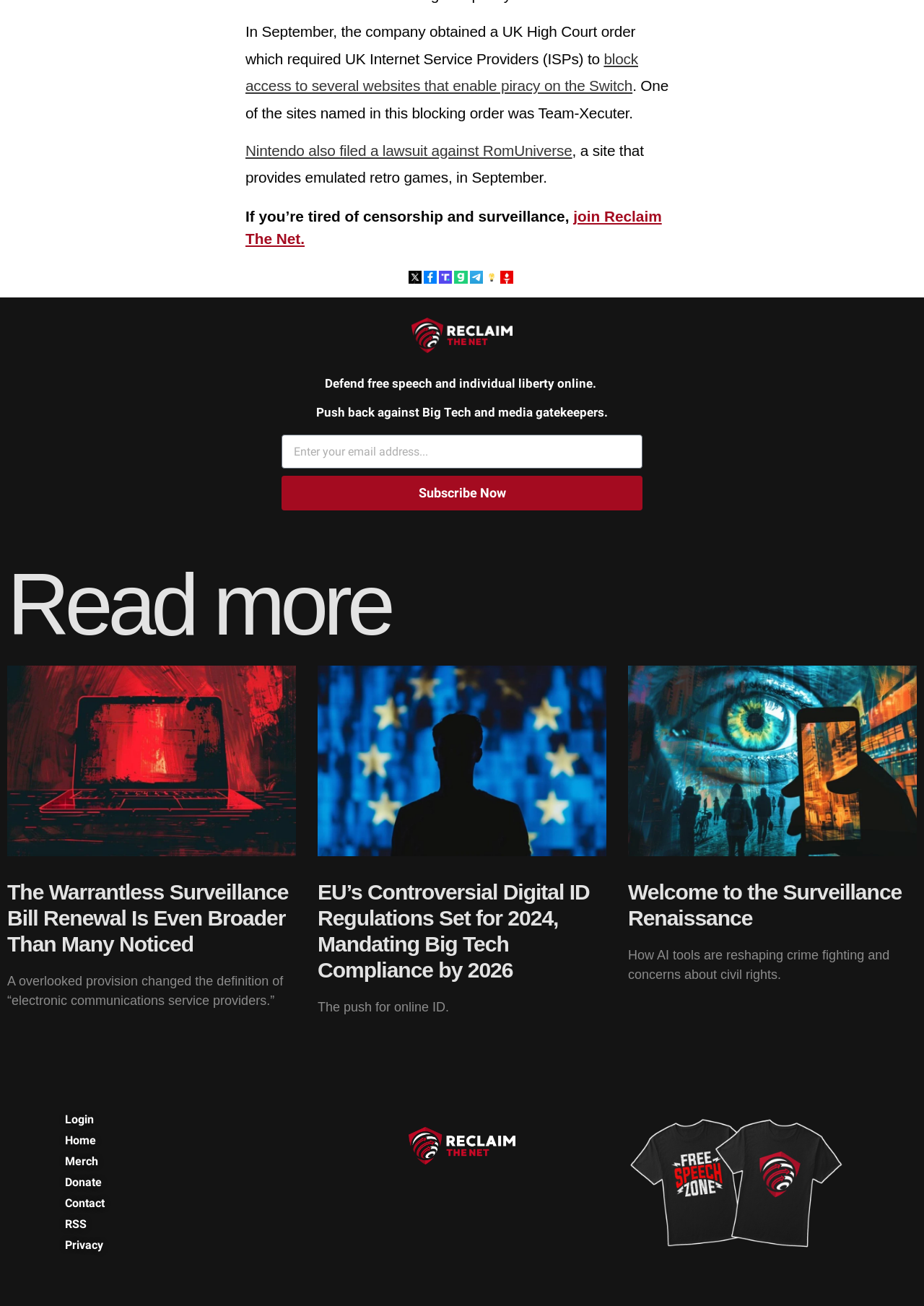Using the webpage screenshot and the element description 2023 Archive, determine the bounding box coordinates. Specify the coordinates in the format (top-left x, top-left y, bottom-right x, bottom-right y) with values ranging from 0 to 1.

None